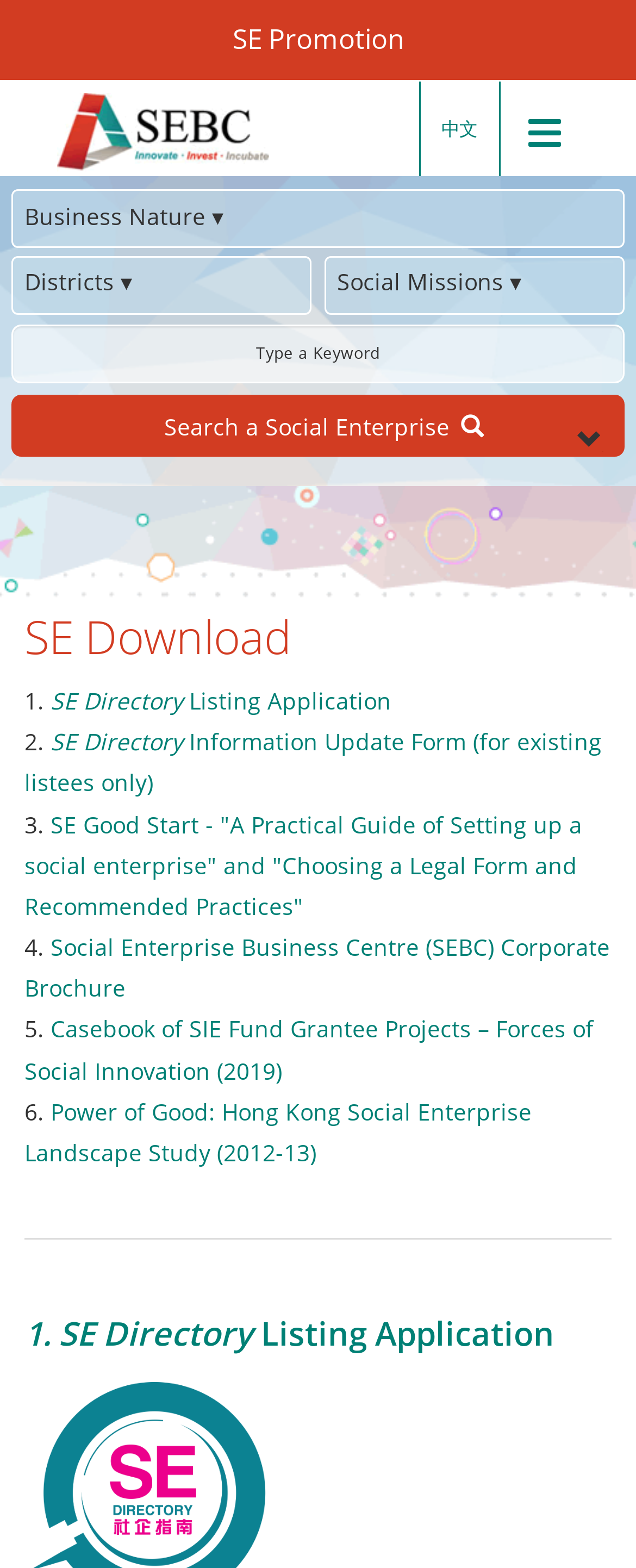What is the purpose of the SE Directory Listing Application?
Carefully examine the image and provide a detailed answer to the question.

Based on the webpage, the SE Directory Listing Application is a link provided under the 'SE Download' section, which suggests that it is a tool for social enterprises to list themselves, possibly in a directory or database.